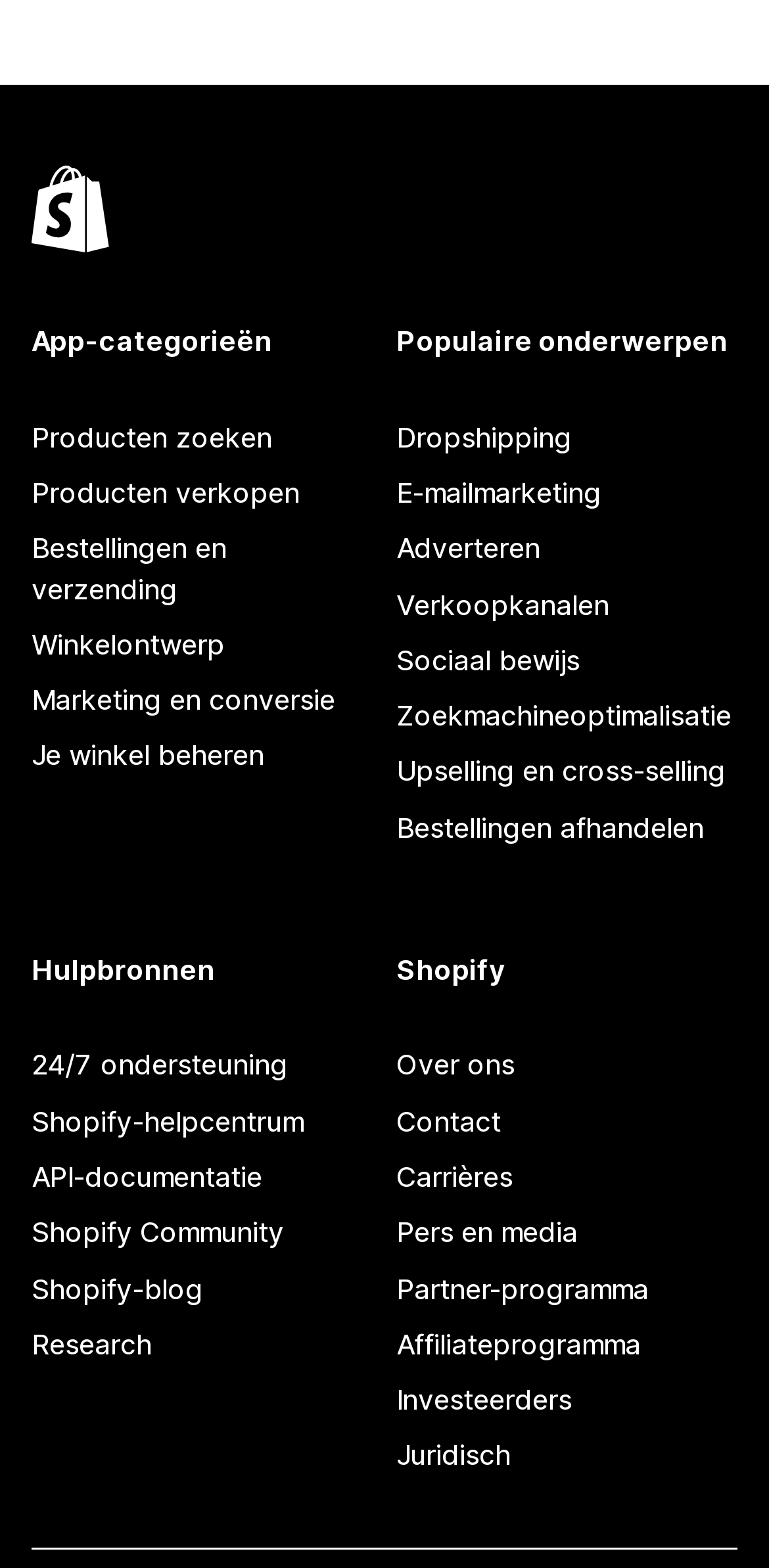Locate the bounding box of the UI element based on this description: "Marketing en conversie". Provide four float numbers between 0 and 1 as [left, top, right, bottom].

[0.041, 0.429, 0.485, 0.465]